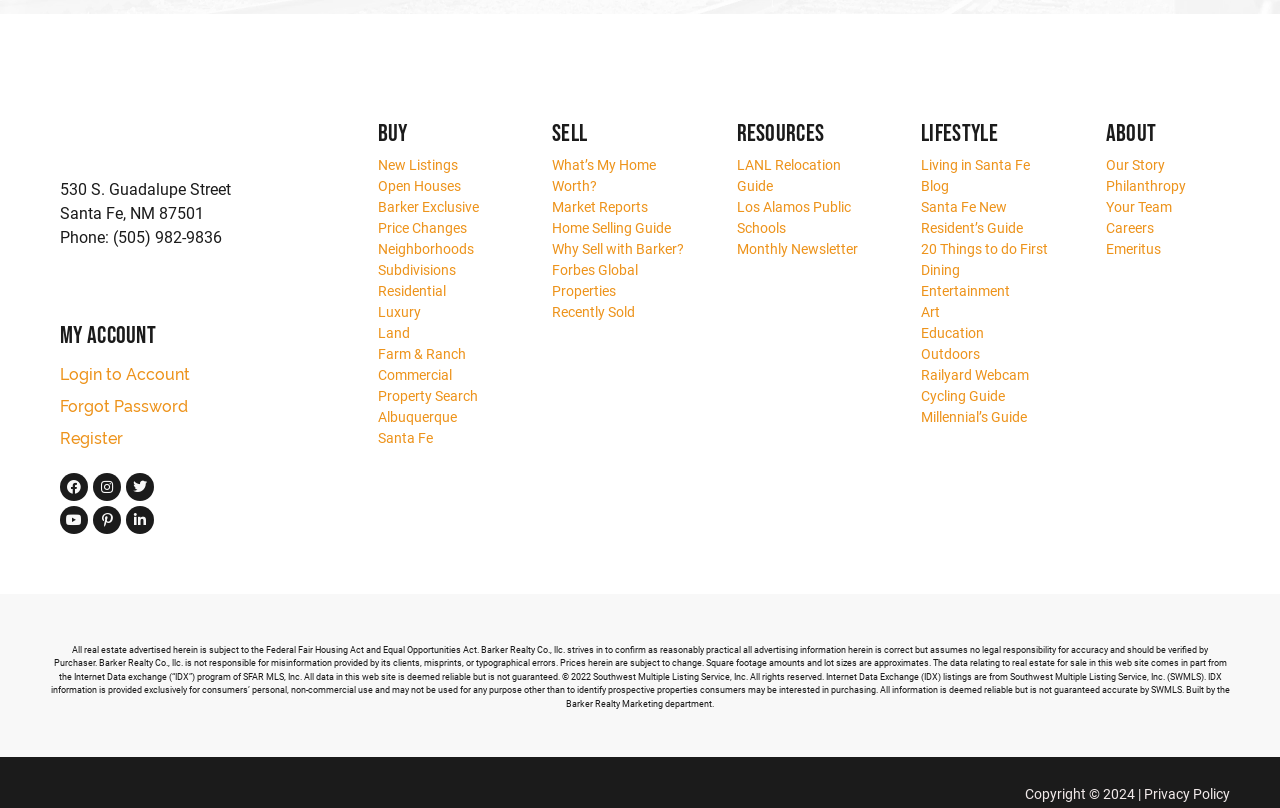Given the webpage screenshot and the description, determine the bounding box coordinates (top-left x, top-left y, bottom-right x, bottom-right y) that define the location of the UI element matching this description: Market Reports

[0.431, 0.246, 0.506, 0.266]